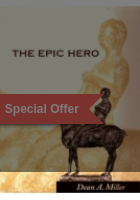Refer to the image and provide a thorough answer to this question:
What is the purpose of the 'Special Offer' banner?

The 'Special Offer' banner is superimposed to indicate a limited-time promotion aimed at attracting potential buyers, enhancing the appeal of the book.